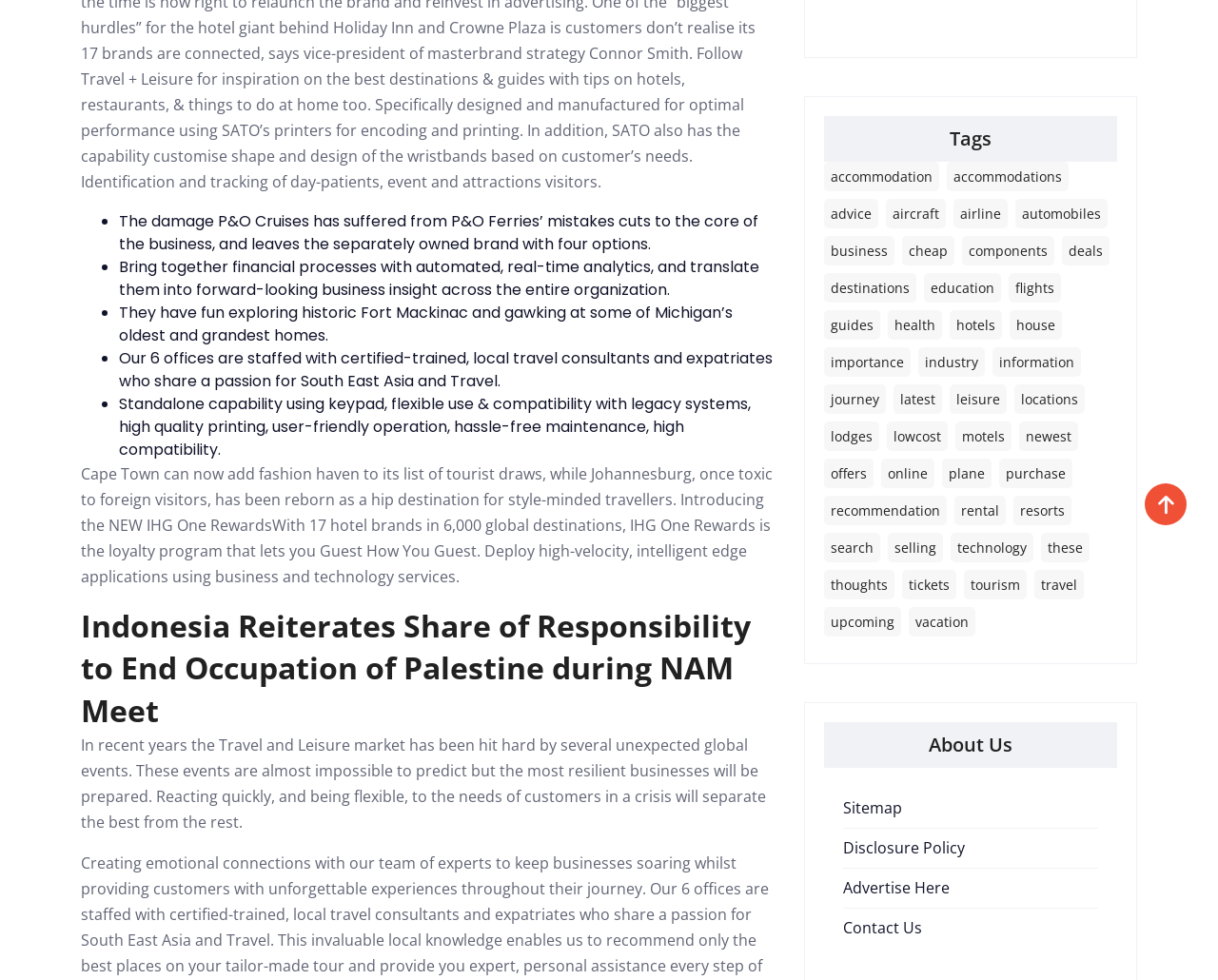Provide the bounding box coordinates of the HTML element this sentence describes: "newest". The bounding box coordinates consist of four float numbers between 0 and 1, i.e., [left, top, right, bottom].

[0.837, 0.43, 0.885, 0.46]